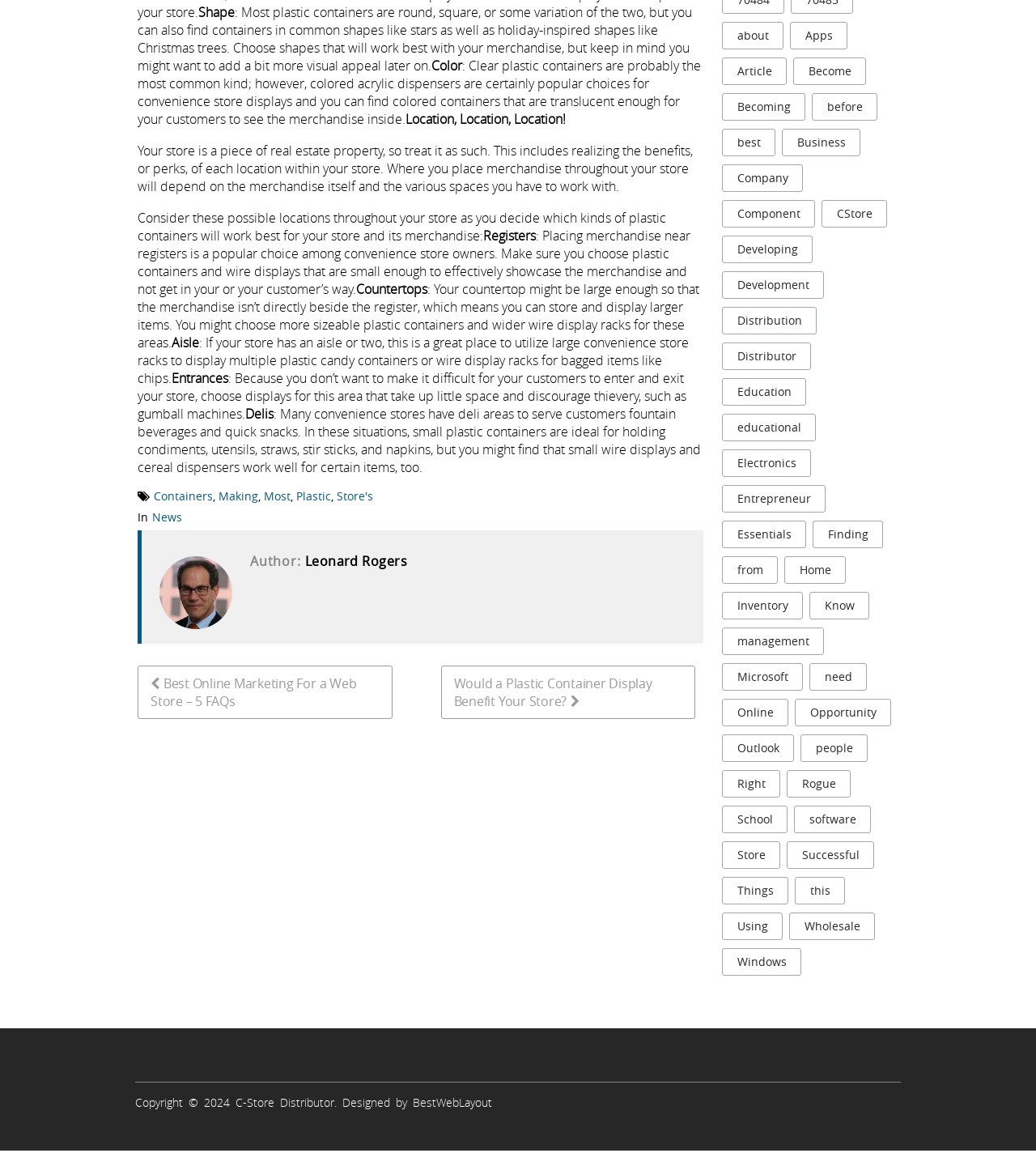Locate the bounding box coordinates of the UI element described by: "Inventory". The bounding box coordinates should consist of four float numbers between 0 and 1, i.e., [left, top, right, bottom].

[0.697, 0.514, 0.775, 0.537]